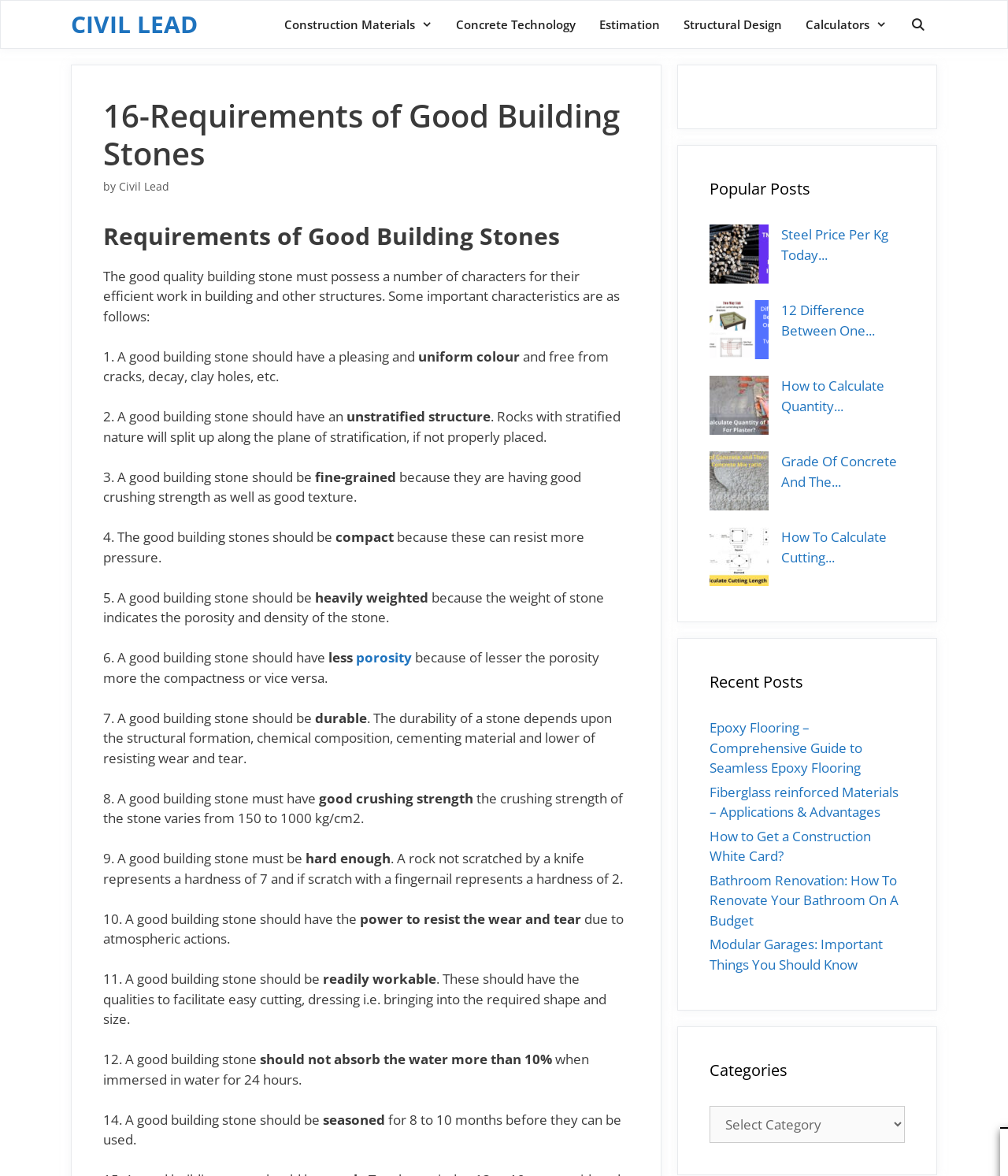Please identify the bounding box coordinates of the area I need to click to accomplish the following instruction: "Read news about Dragon boat racing".

None